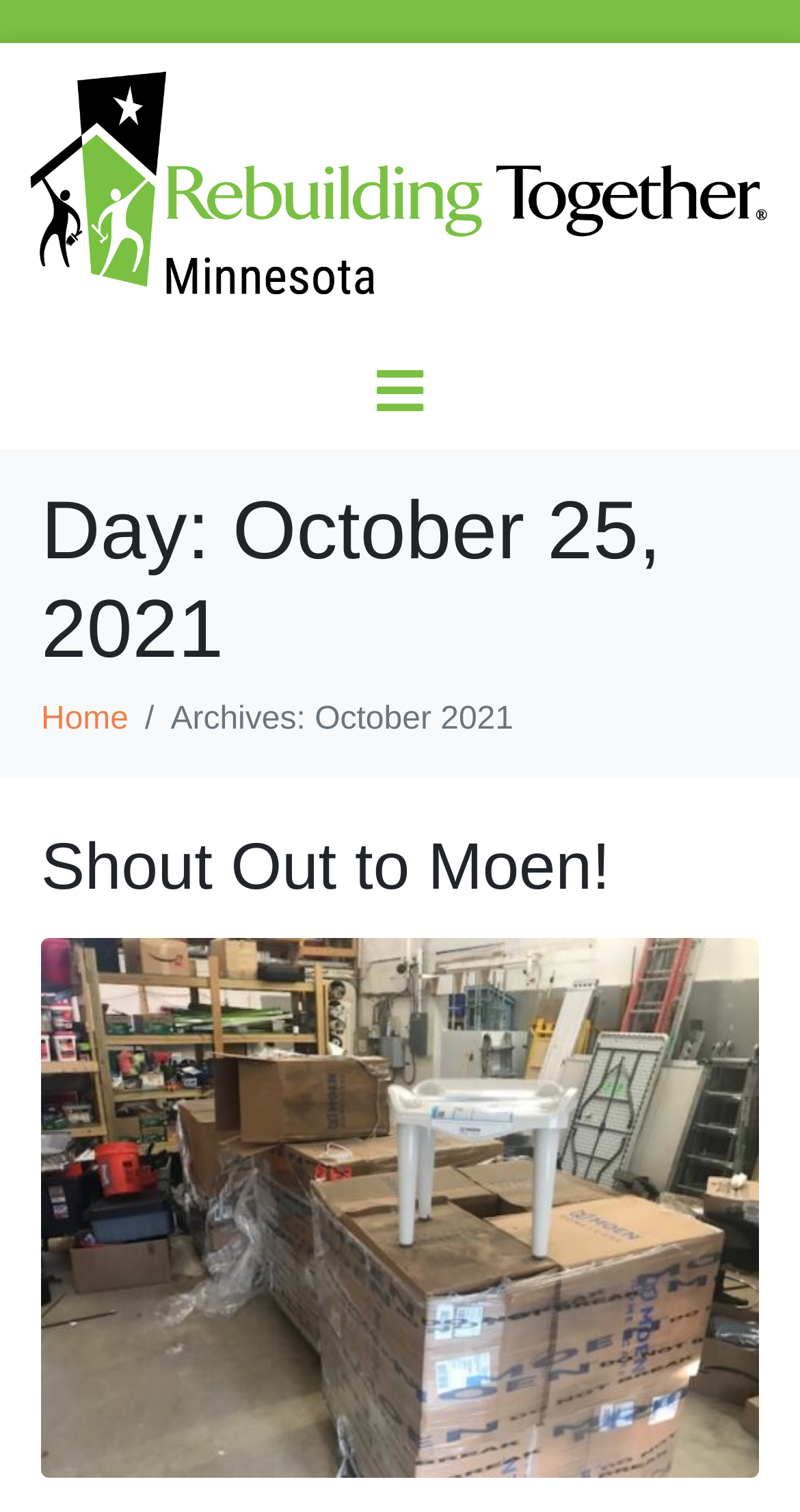How many images are there on the webpage?
Look at the image and answer the question using a single word or phrase.

1